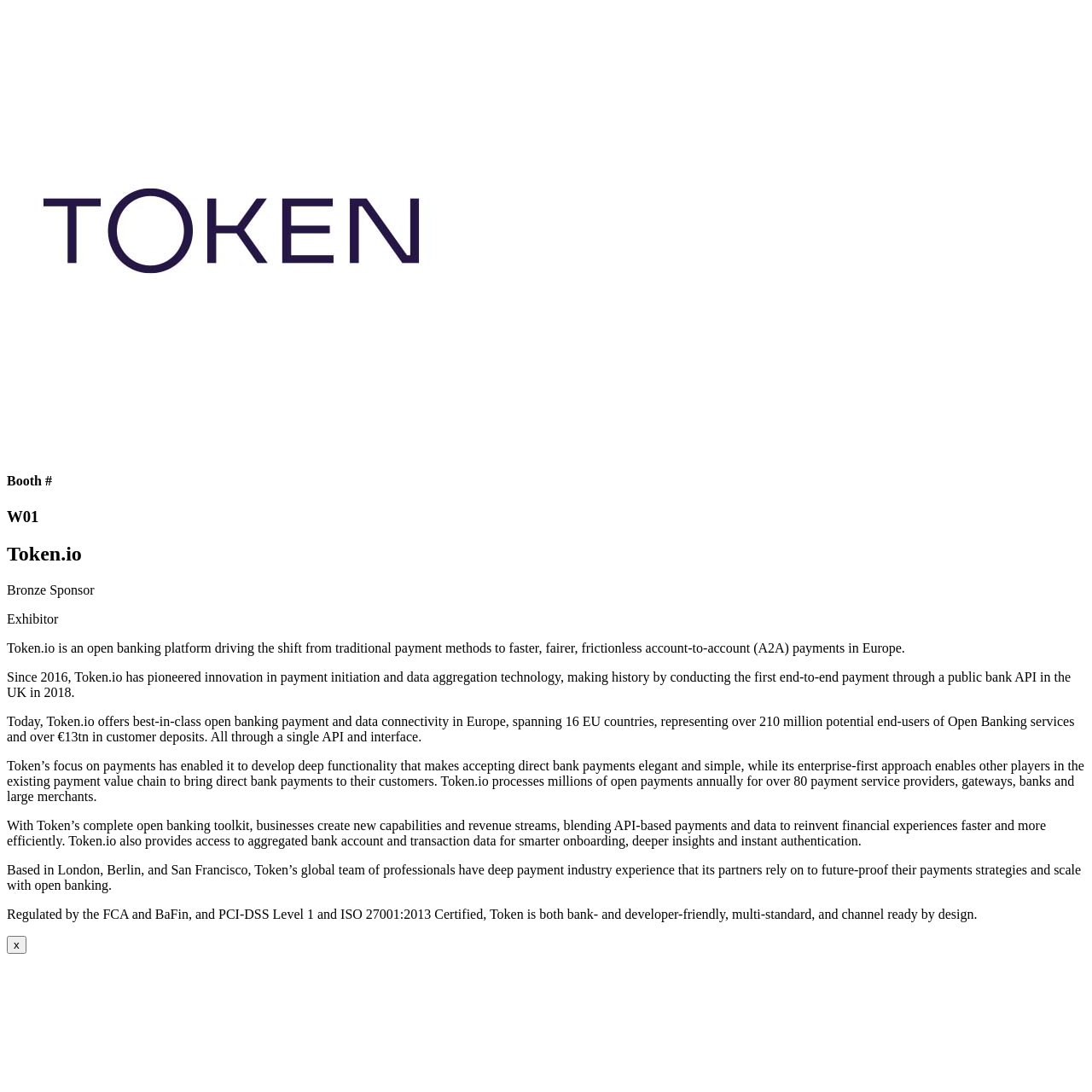How many payment service providers does Token.io process payments for annually?
Please provide a detailed and thorough answer to the question.

The number of payment service providers that Token.io processes payments for annually is mentioned in the StaticText 'Token.io processes millions of open payments annually for over 80 payment service providers, gateways, banks and large merchants.'